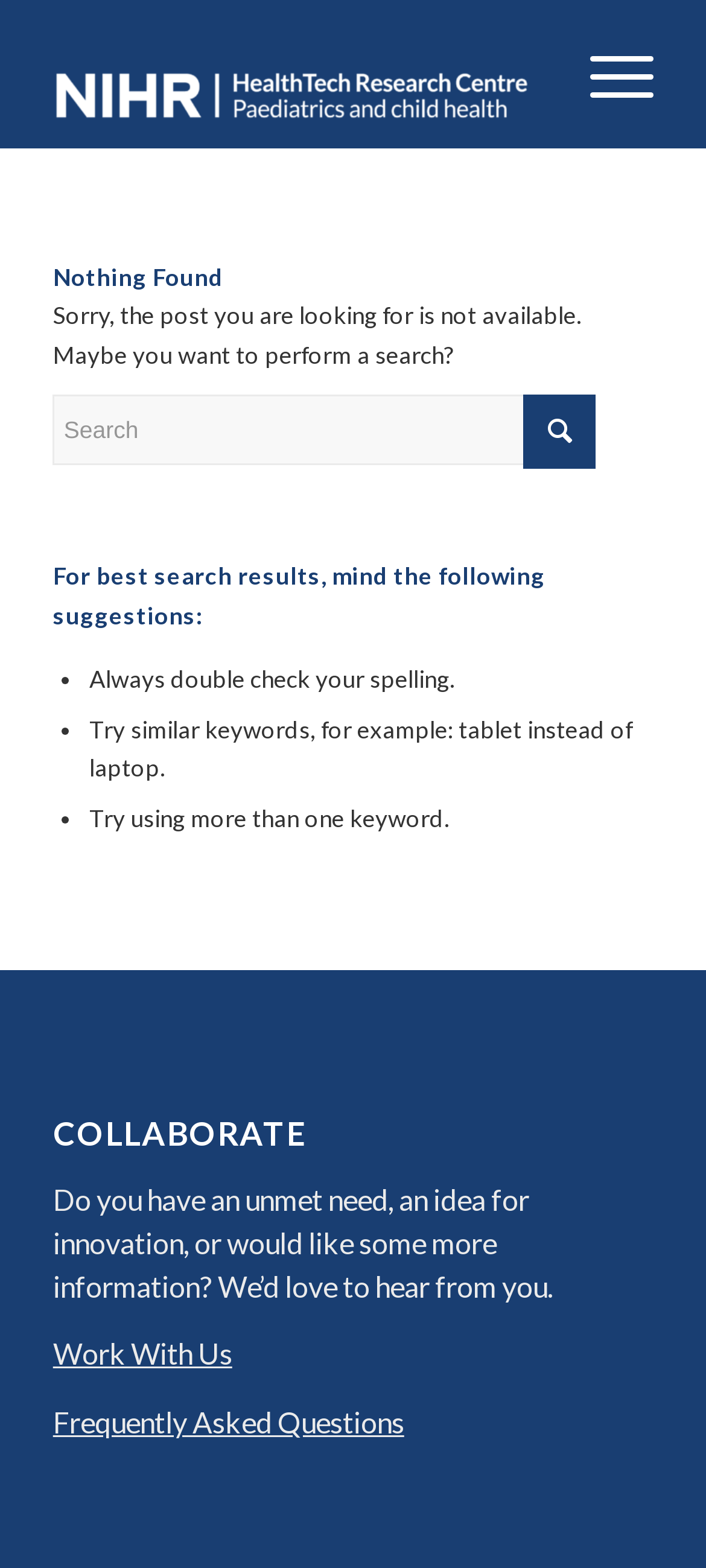Provide a thorough description of this webpage.

This webpage displays a "Page not found" error message. At the top left, there is a logo image of "NIHR HRC in Paediatrics and Child Health" with a link to the website's homepage. Next to the logo, there is a menu item labeled "Menu" at the top right corner. 

Below the logo, there is a main content section that occupies most of the page. It starts with a heading "Nothing Found" followed by a paragraph of text apologizing for the unavailable post and suggesting a search. 

Underneath, there is a search bar with a button and a text input field. Below the search bar, there are some search tips listed in bullet points, including checking spelling, trying similar keywords, and using multiple keywords.

Further down, there is a heading "COLLABORATE" followed by a paragraph of text inviting users to share their ideas or ask for more information. Below this, there are two links: "Work With Us" and "Frequently Asked Questions".